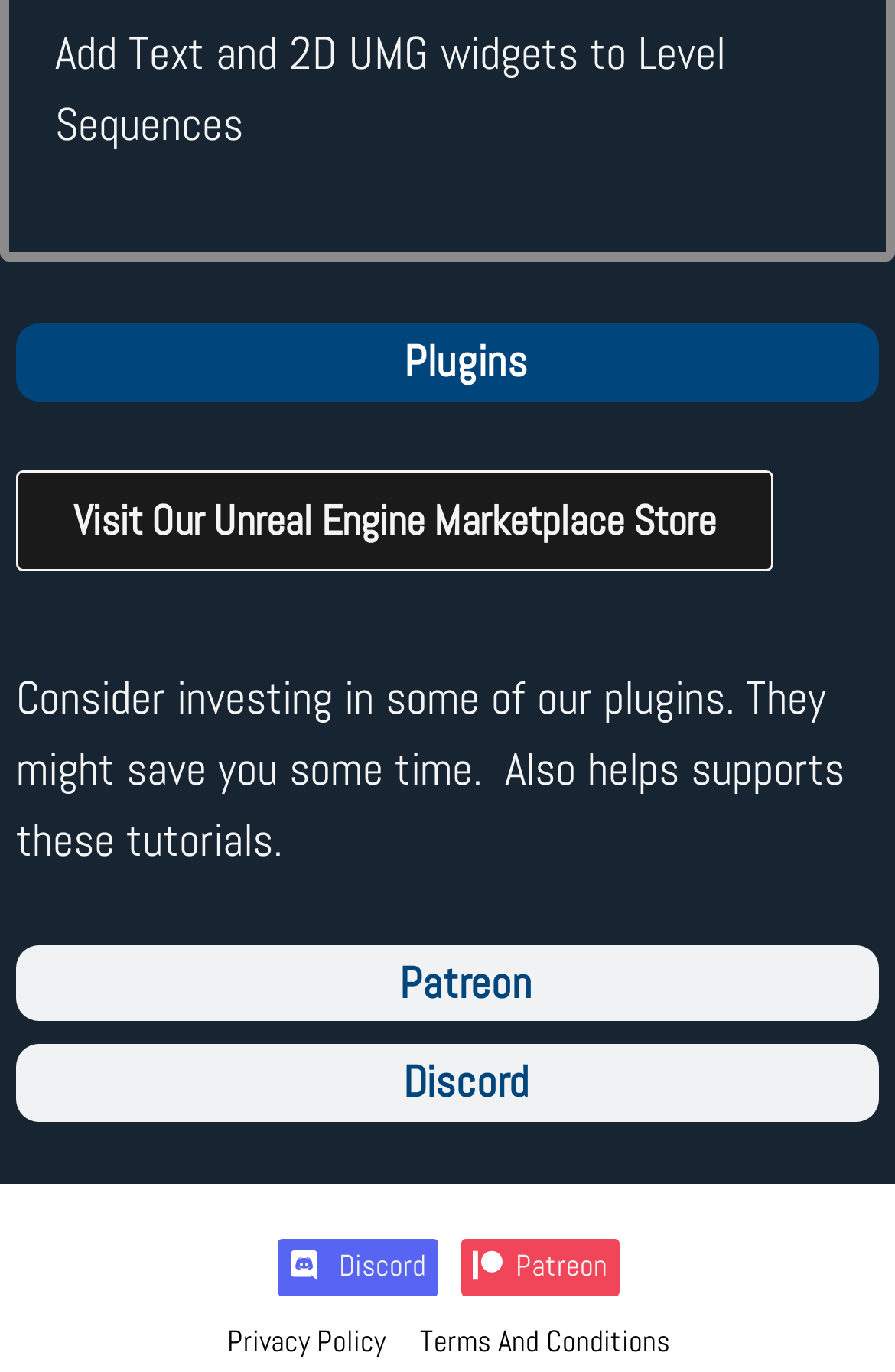How can users navigate the tabs on the webpage? Analyze the screenshot and reply with just one word or a short phrase.

Using Arrow keys